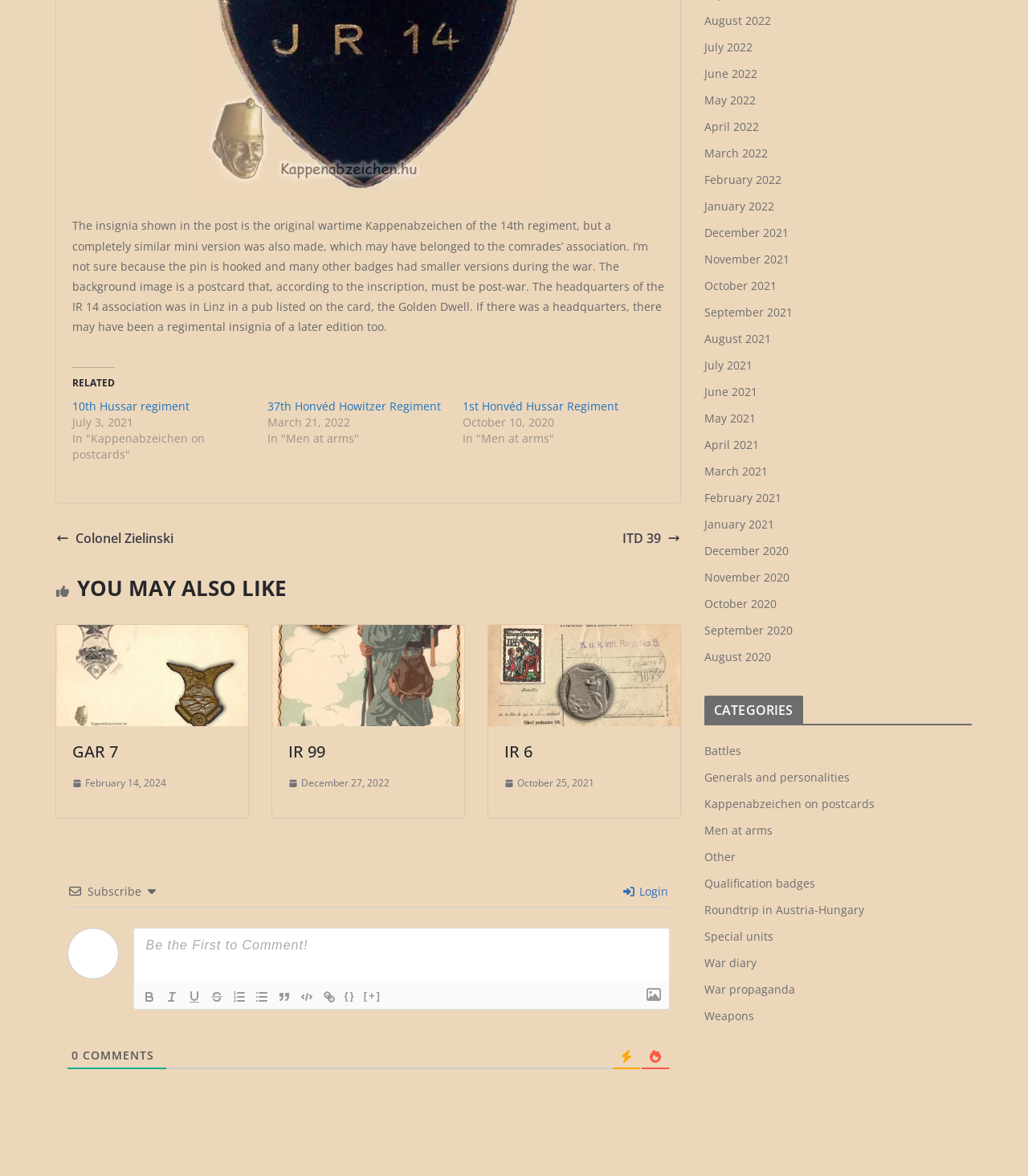Locate the bounding box coordinates of the area where you should click to accomplish the instruction: "Click the 'RELATED' heading".

[0.07, 0.312, 0.112, 0.331]